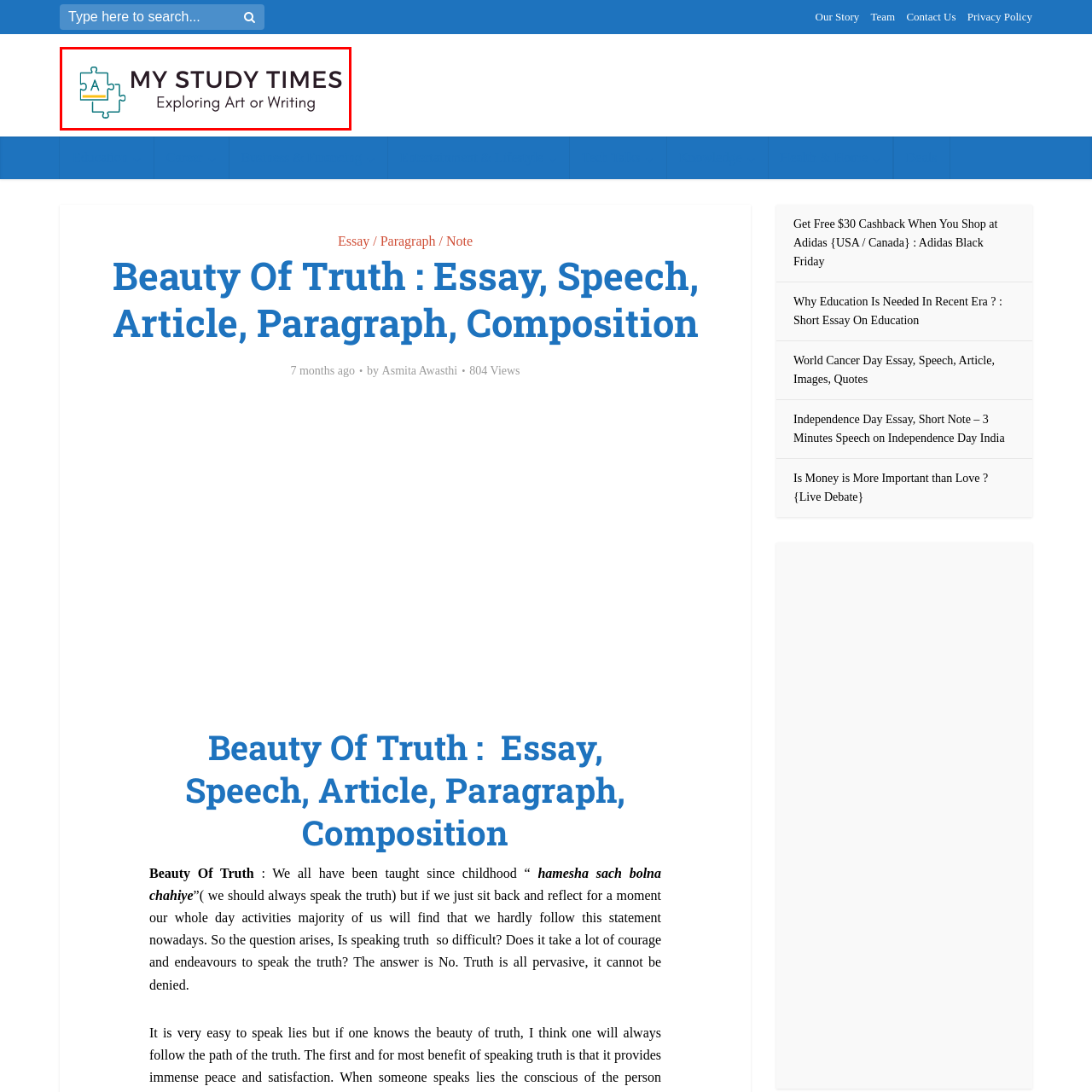Provide a comprehensive description of the image located within the red boundary.

The image features the logo of "My Study Times," which embodies a creative and educational spirit. The logo includes a stylized puzzle piece, symbolizing the acquisition of knowledge and the interconnectedness of ideas, with the letters "A" and "a" prominently displayed in blue and yellow, respectively. Below the logo, the tagline "Exploring Art or Writing" suggests a focus on creative expression and scholarly pursuits, indicating that the platform is dedicated to enhancing skills in both artistic and written forms. Overall, this imagery conveys an invitation to engage with educational content and explore various forms of expression through the lens of study and creativity.